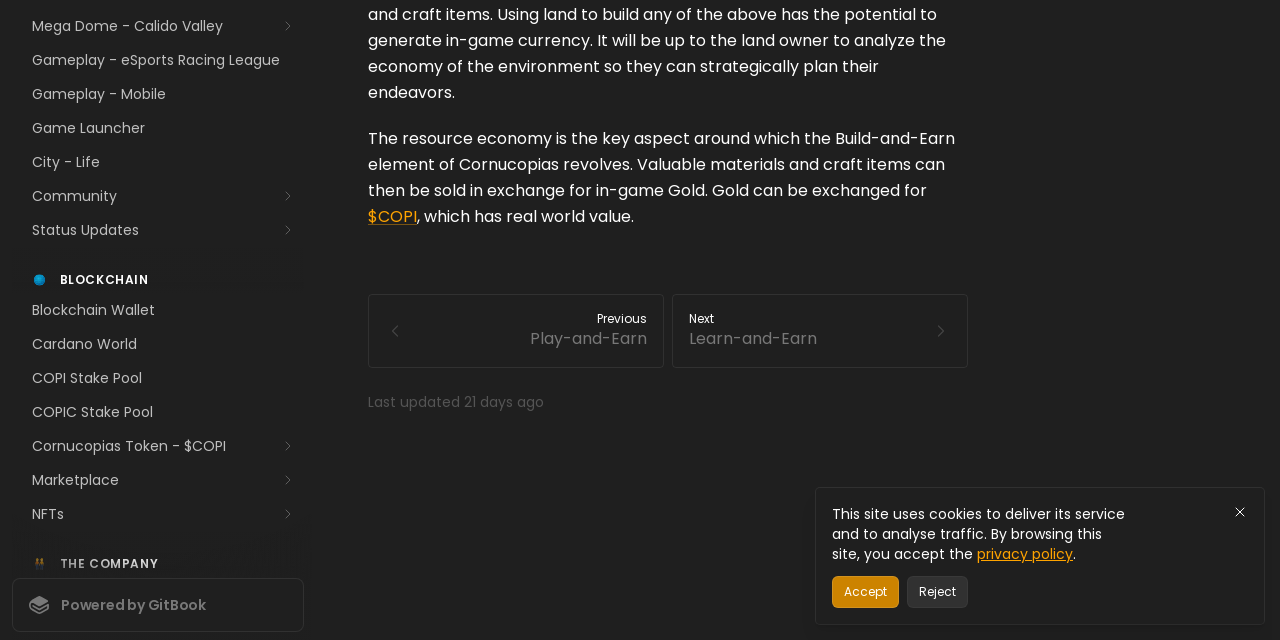Identify the bounding box of the UI component described as: "City - Life".

[0.009, 0.228, 0.238, 0.278]